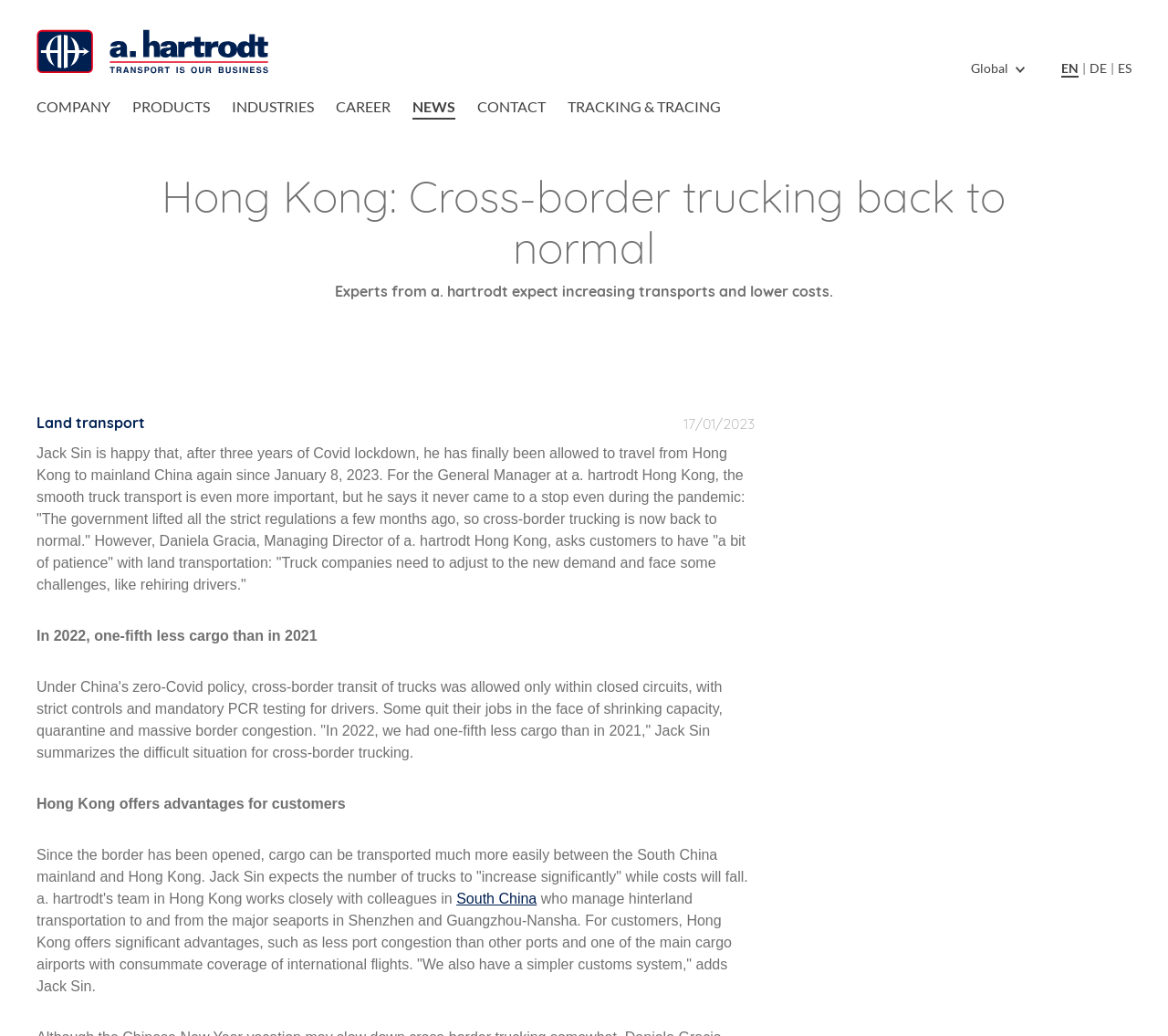What is the company name mentioned in the webpage?
Please provide a single word or phrase answer based on the image.

a. hartrodt